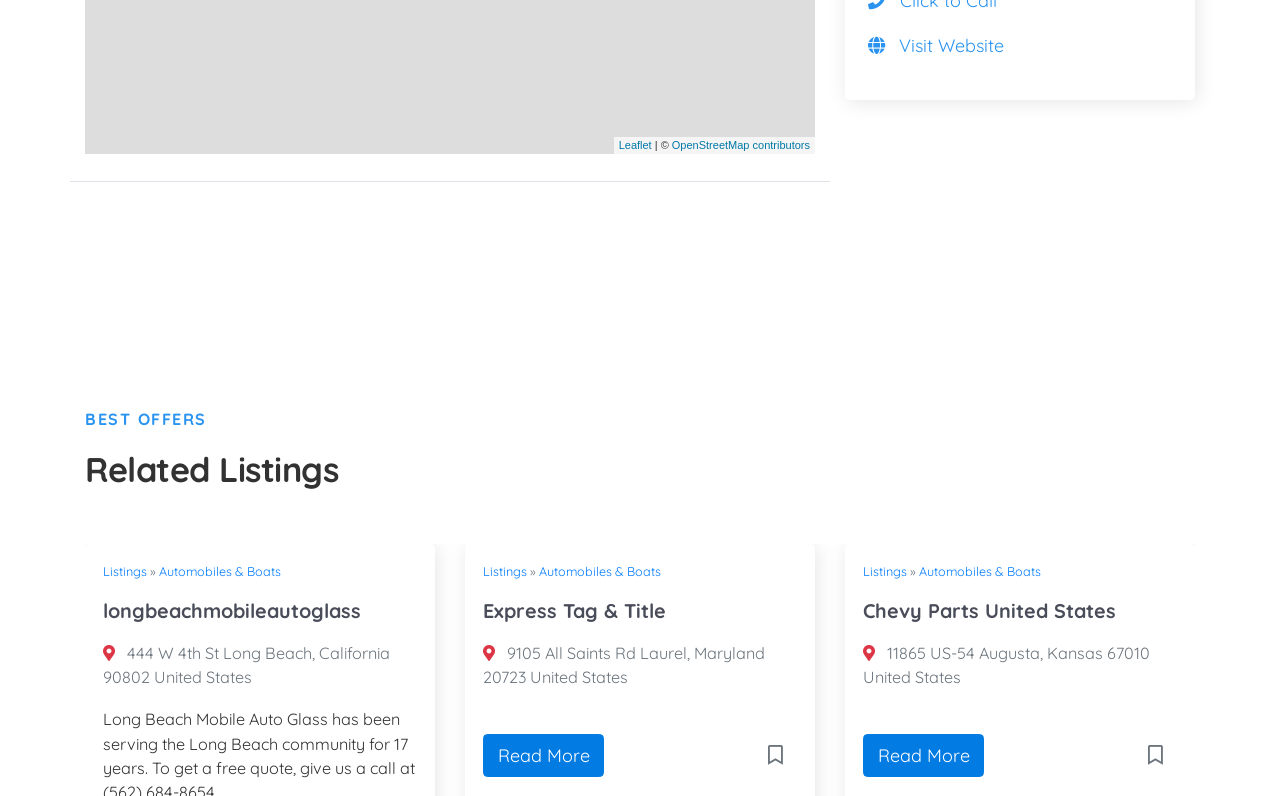Calculate the bounding box coordinates for the UI element based on the following description: "Automobiles & Boats". Ensure the coordinates are four float numbers between 0 and 1, i.e., [left, top, right, bottom].

[0.421, 0.707, 0.516, 0.728]